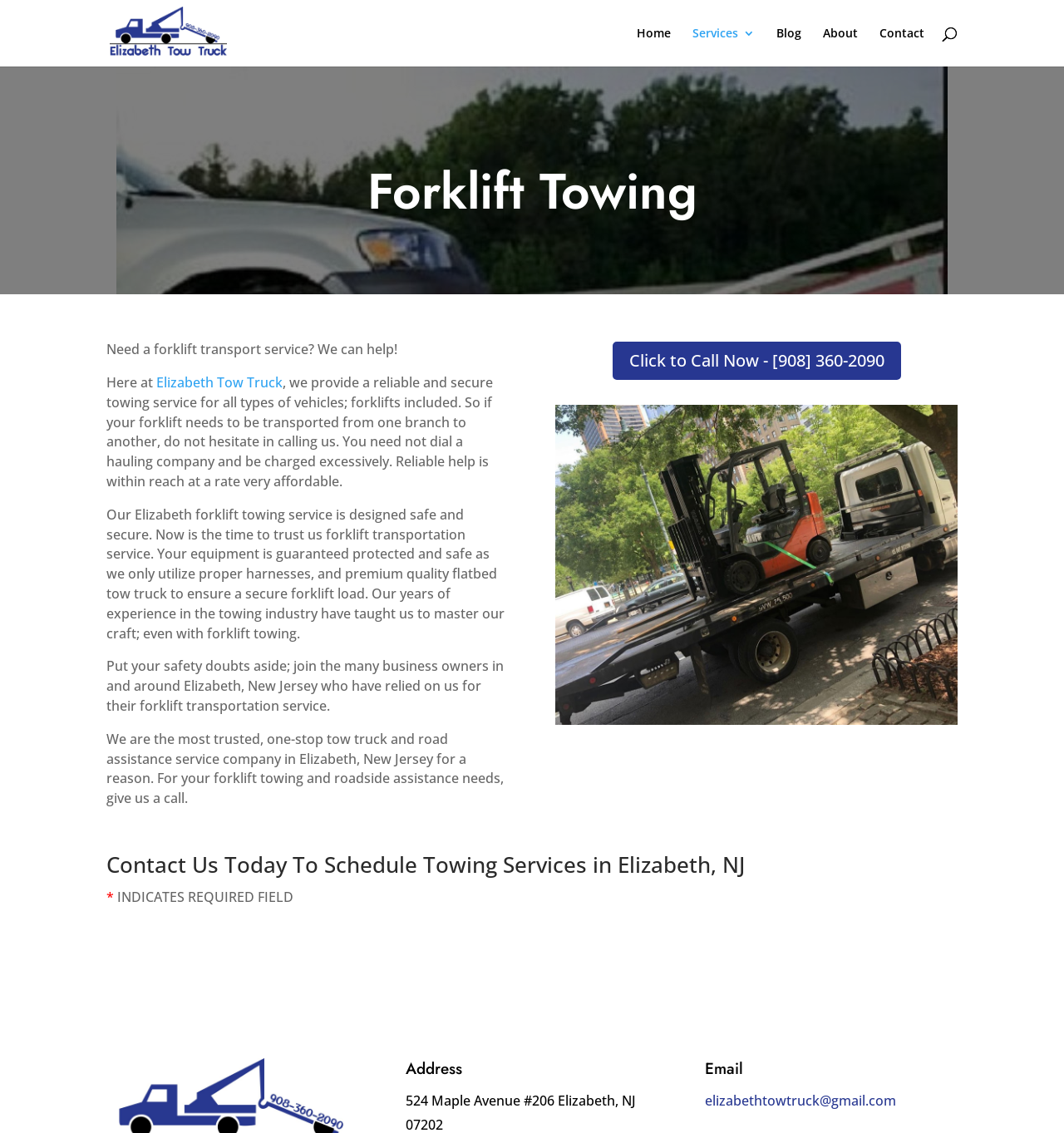Find the bounding box of the UI element described as: "alt="Elizabeth Tow Truck"". The bounding box coordinates should be given as four float values between 0 and 1, i.e., [left, top, right, bottom].

[0.103, 0.021, 0.214, 0.035]